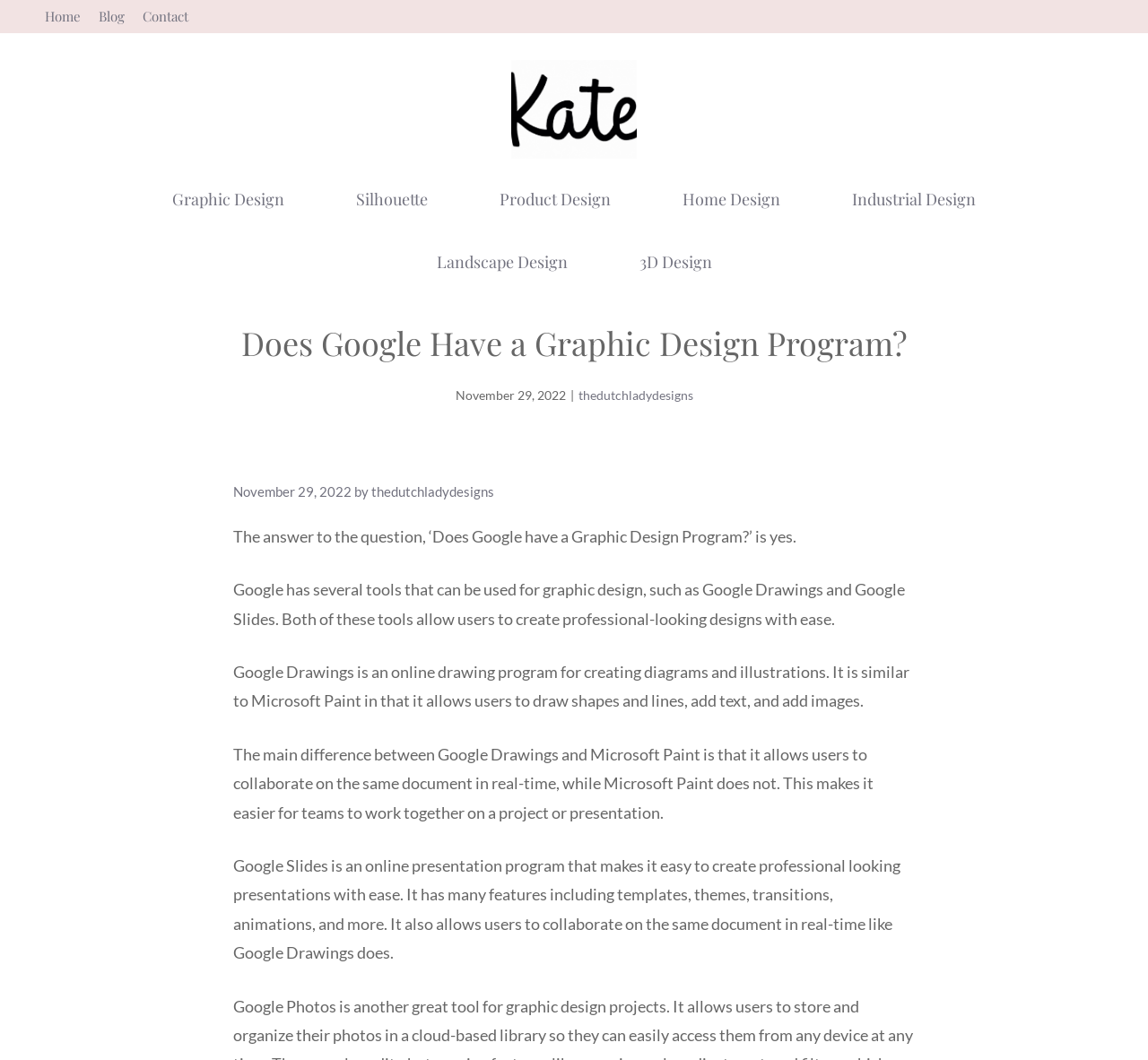Based on the element description: "Graphic Design", identify the UI element and provide its bounding box coordinates. Use four float numbers between 0 and 1, [left, top, right, bottom].

[0.119, 0.158, 0.279, 0.218]